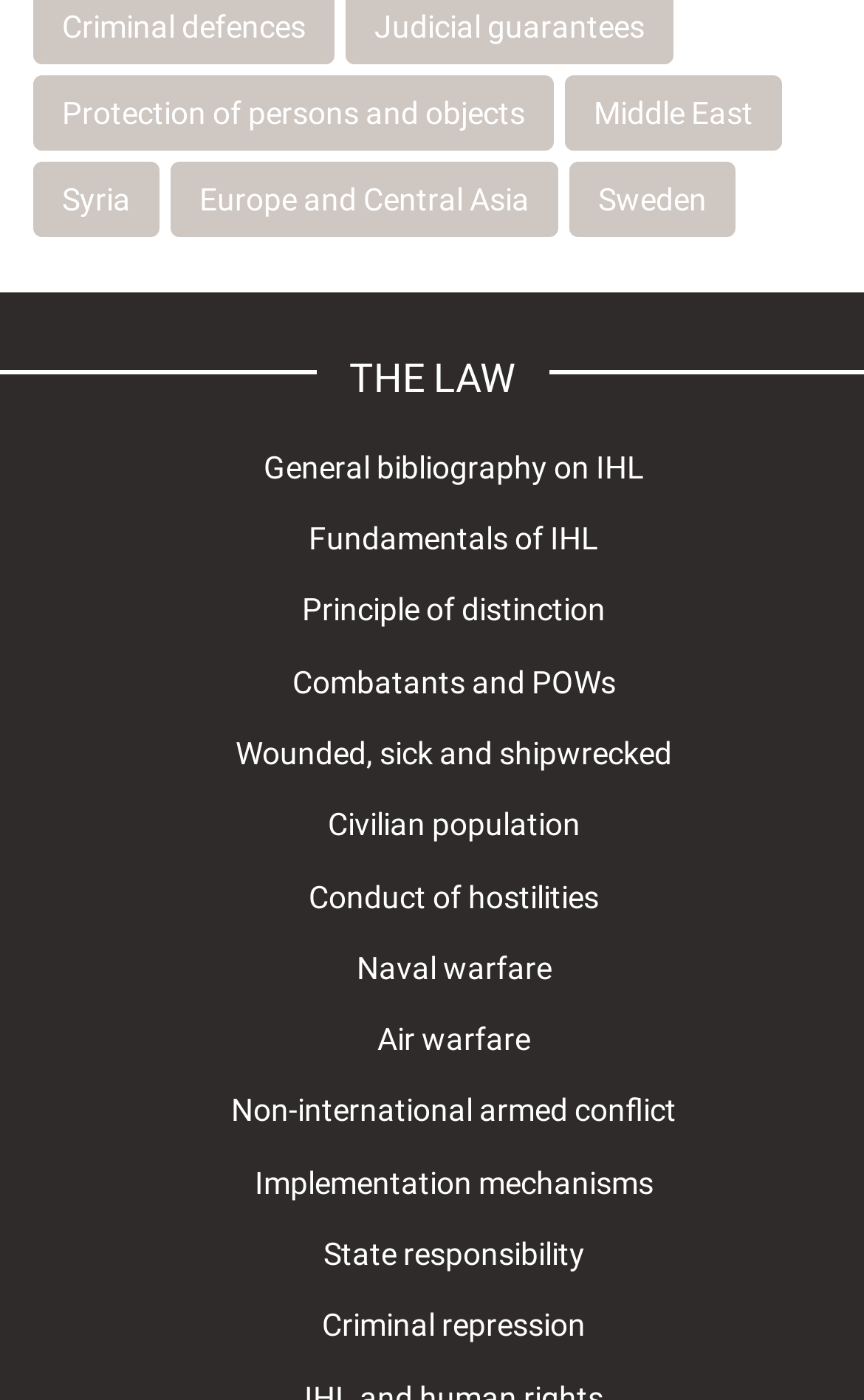What region is 'Syria' categorized under?
Based on the image, give a one-word or short phrase answer.

Middle East